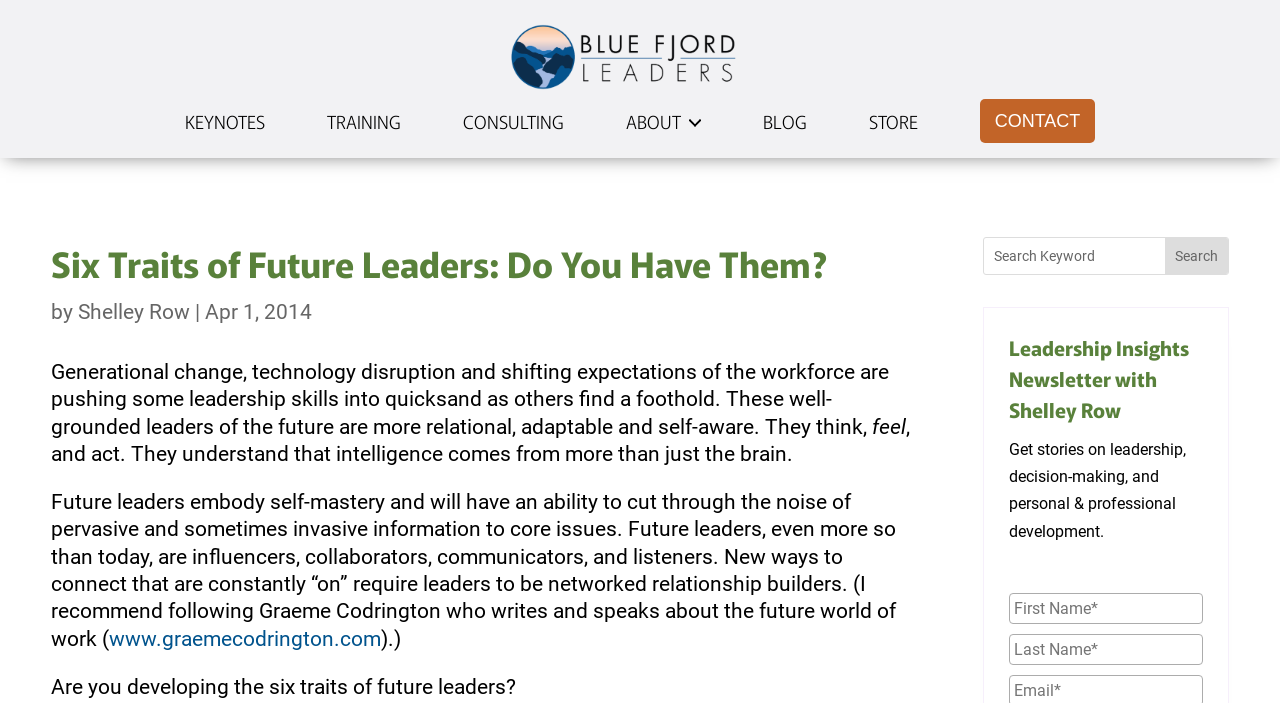Pinpoint the bounding box coordinates of the element you need to click to execute the following instruction: "Search for a keyword". The bounding box should be represented by four float numbers between 0 and 1, in the format [left, top, right, bottom].

[0.91, 0.338, 0.959, 0.389]